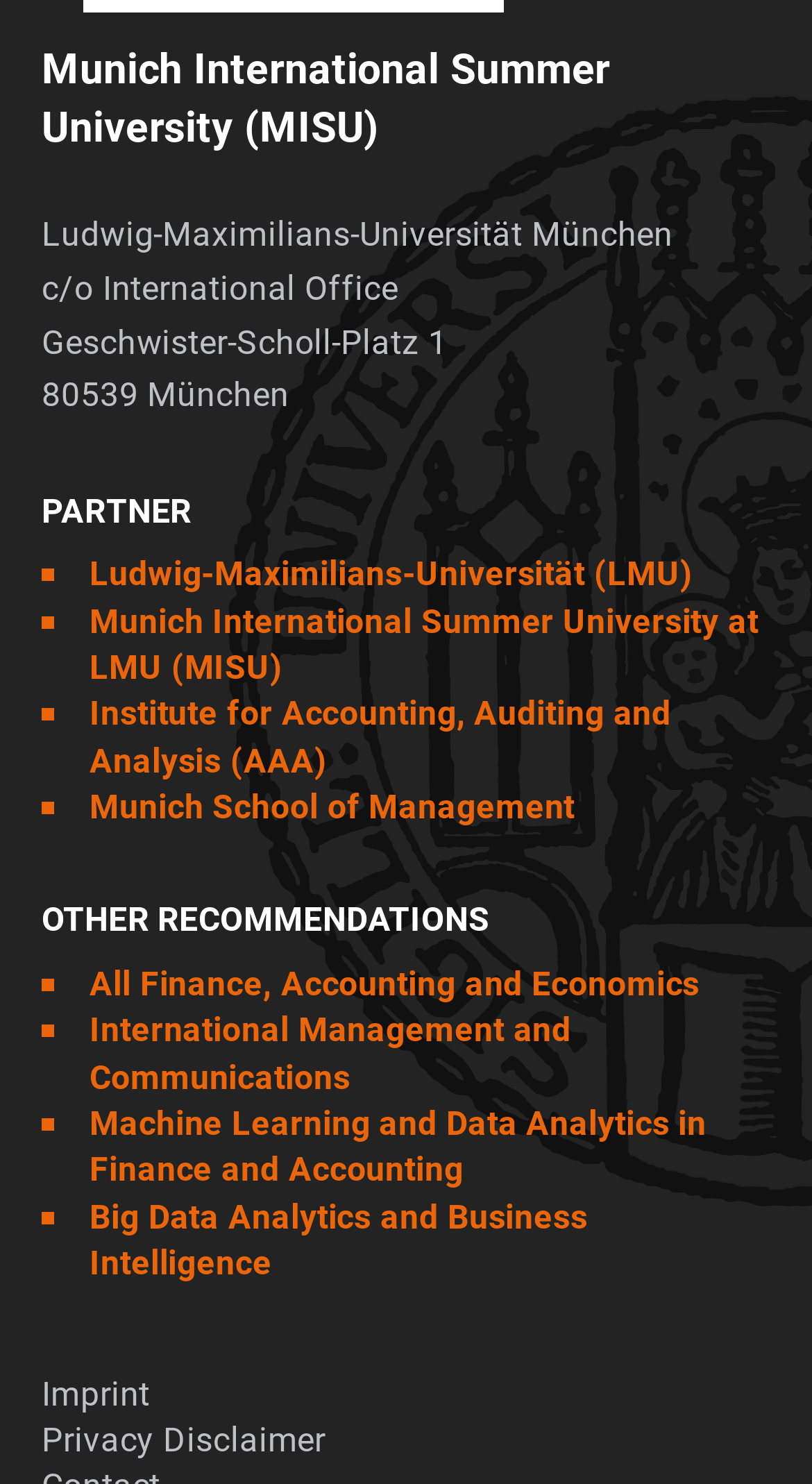Using the elements shown in the image, answer the question comprehensively: What is the last link on the webpage?

I looked at the last elements on the webpage and found two links at the bottom: 'Imprint' and 'Privacy Disclaimer'. The last link is 'Privacy Disclaimer'.